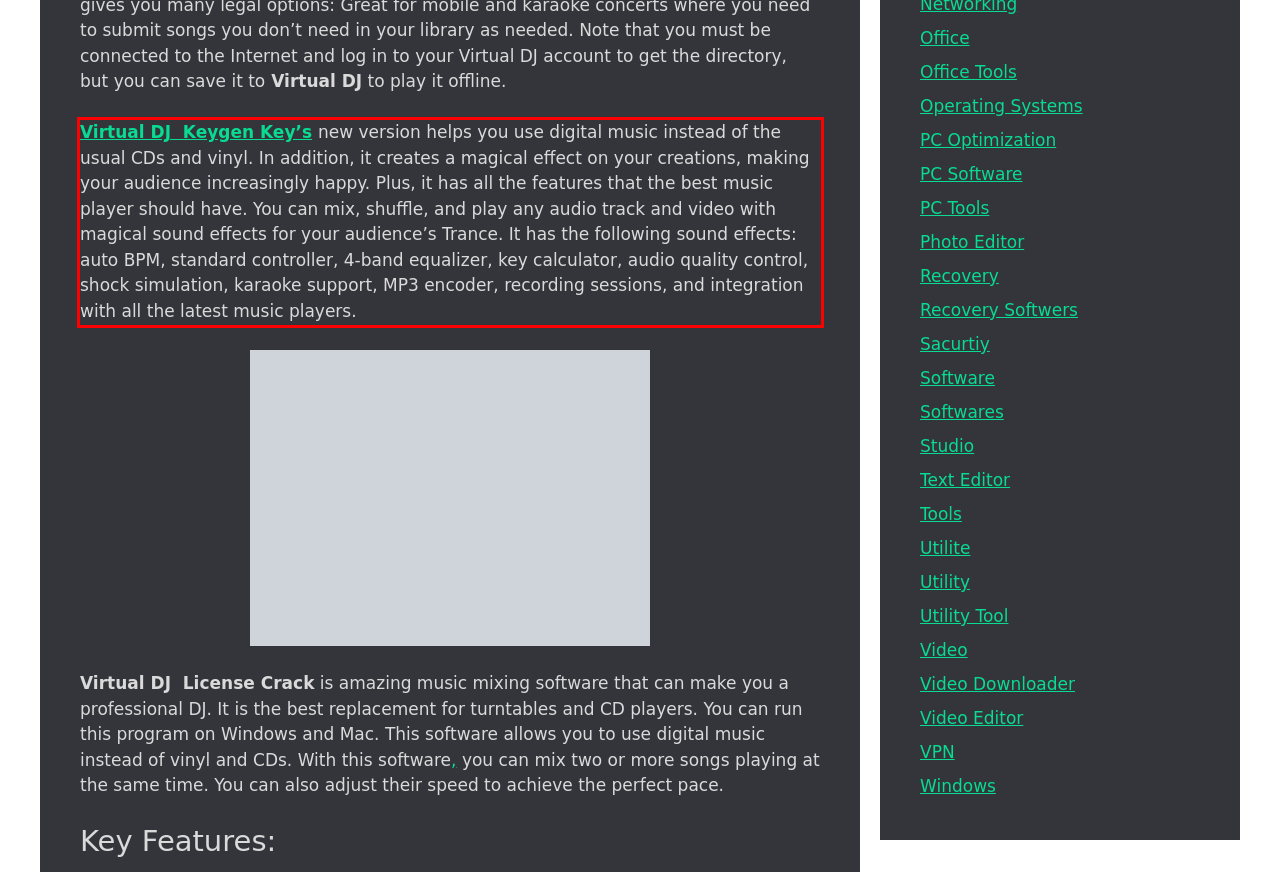Using the provided screenshot, read and generate the text content within the red-bordered area.

Virtual DJ Keygen Key’s new version helps you use digital music instead of the usual CDs and vinyl. In addition, it creates a magical effect on your creations, making your audience increasingly happy. Plus, it has all the features that the best music player should have. You can mix, shuffle, and play any audio track and video with magical sound effects for your audience’s Trance. It has the following sound effects: auto BPM, standard controller, 4-band equalizer, key calculator, audio quality control, shock simulation, karaoke support, MP3 encoder, recording sessions, and integration with all the latest music players.